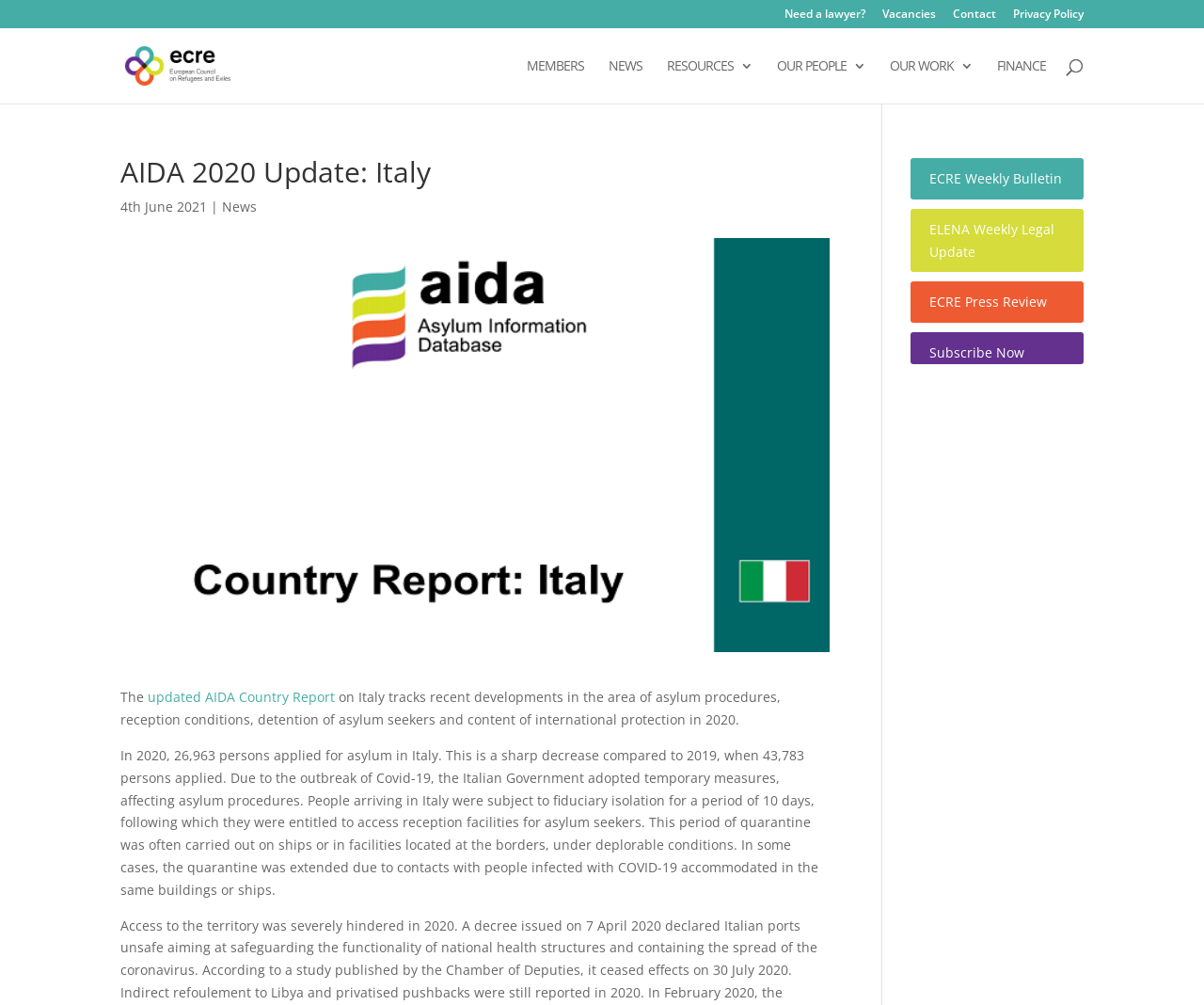Determine the bounding box coordinates for the area you should click to complete the following instruction: "Click on the 'MAGAZINE' link".

None